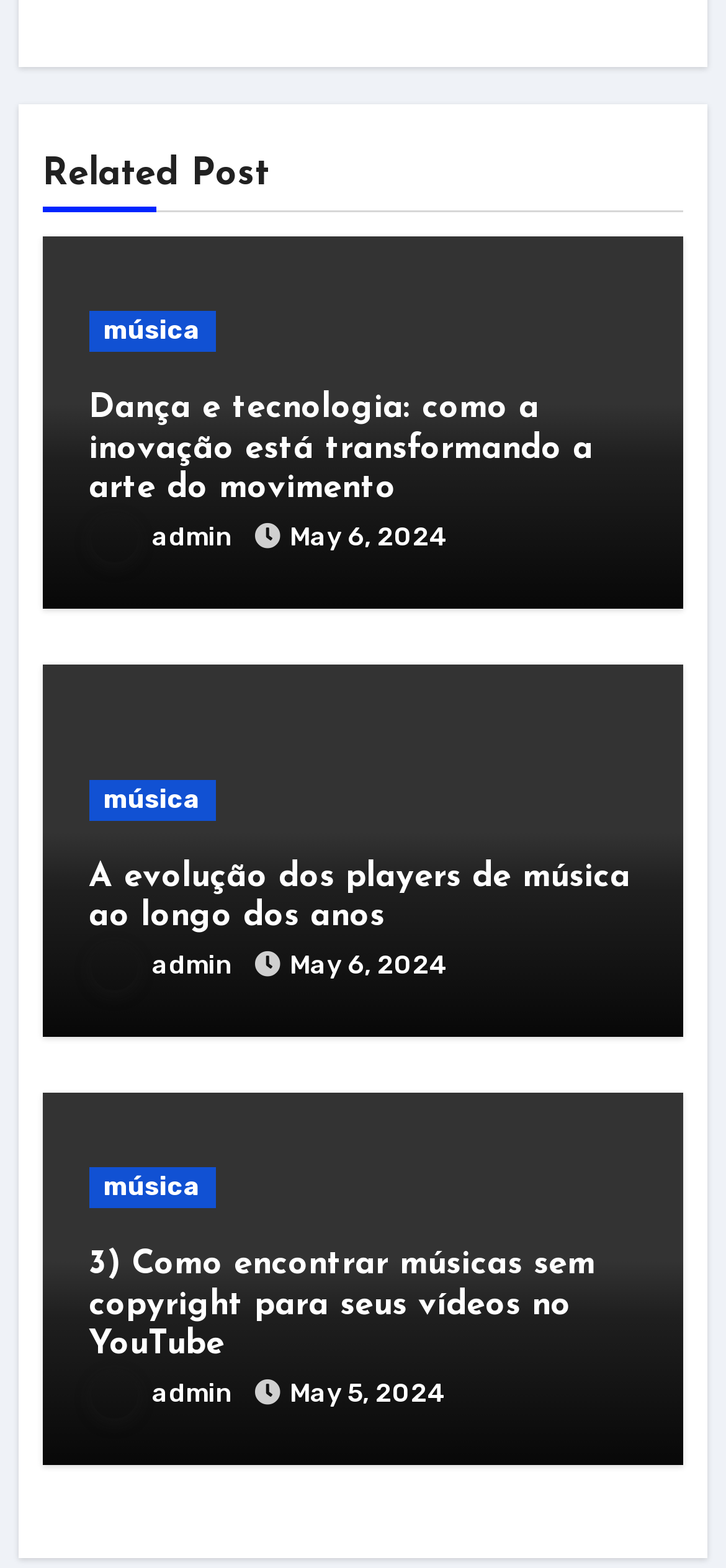Using floating point numbers between 0 and 1, provide the bounding box coordinates in the format (top-left x, top-left y, bottom-right x, bottom-right y). Locate the UI element described here: música

[0.122, 0.744, 0.297, 0.77]